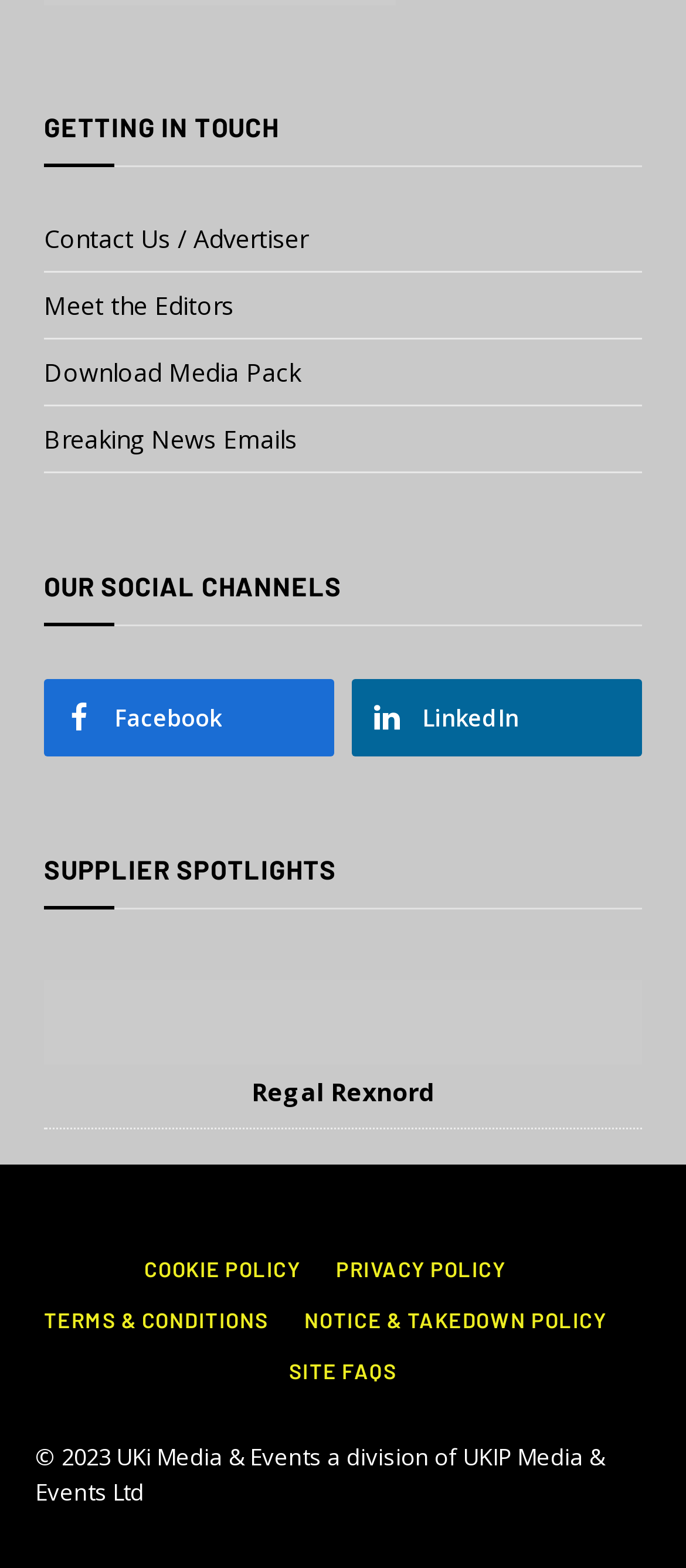Review the image closely and give a comprehensive answer to the question: How many policy links are there at the bottom?

At the bottom of the page, there are five policy links, namely COOKIE POLICY, PRIVACY POLICY, TERMS & CONDITIONS, NOTICE & TAKEDOWN POLICY, and SITE FAQS, so there are 5 policy links.